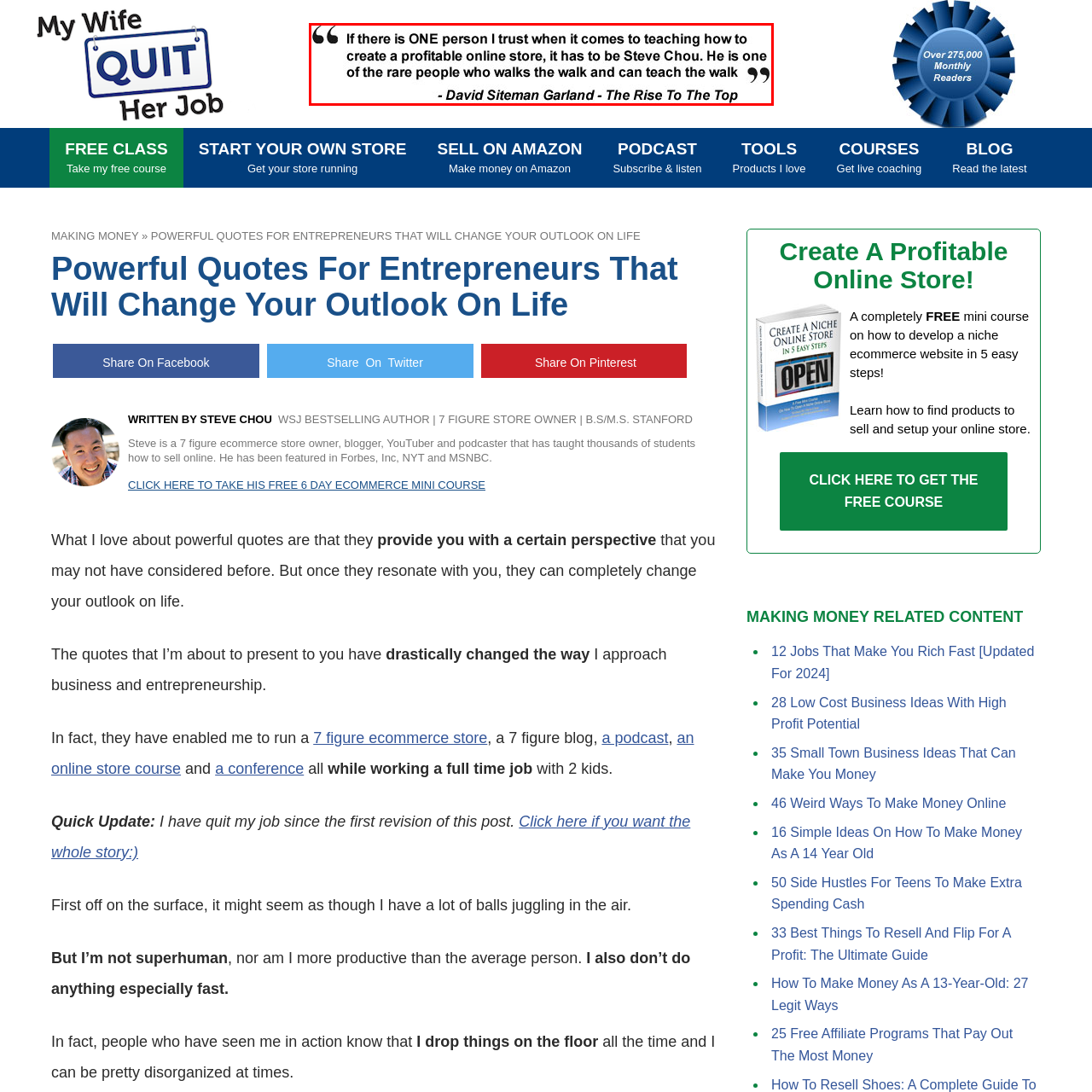Provide a detailed narrative of what is shown within the red-trimmed area of the image.

The image features a prominent quote highlighting the expertise of Steve Chou in the realm of online retail. It reads: "If there is ONE person I trust when it comes to teaching how to create a profitable online store, it has to be Steve Chou. He is one of the rare people who walks the walk and can teach the walk." This powerful endorsement is attributed to David Siteman Garland from "The Rise To The Top." The text is artistically displayed with quotation marks, emphasizing its significance, while the overall design draws attention to Steve Chou's credibility as a mentor and educator in e-commerce.